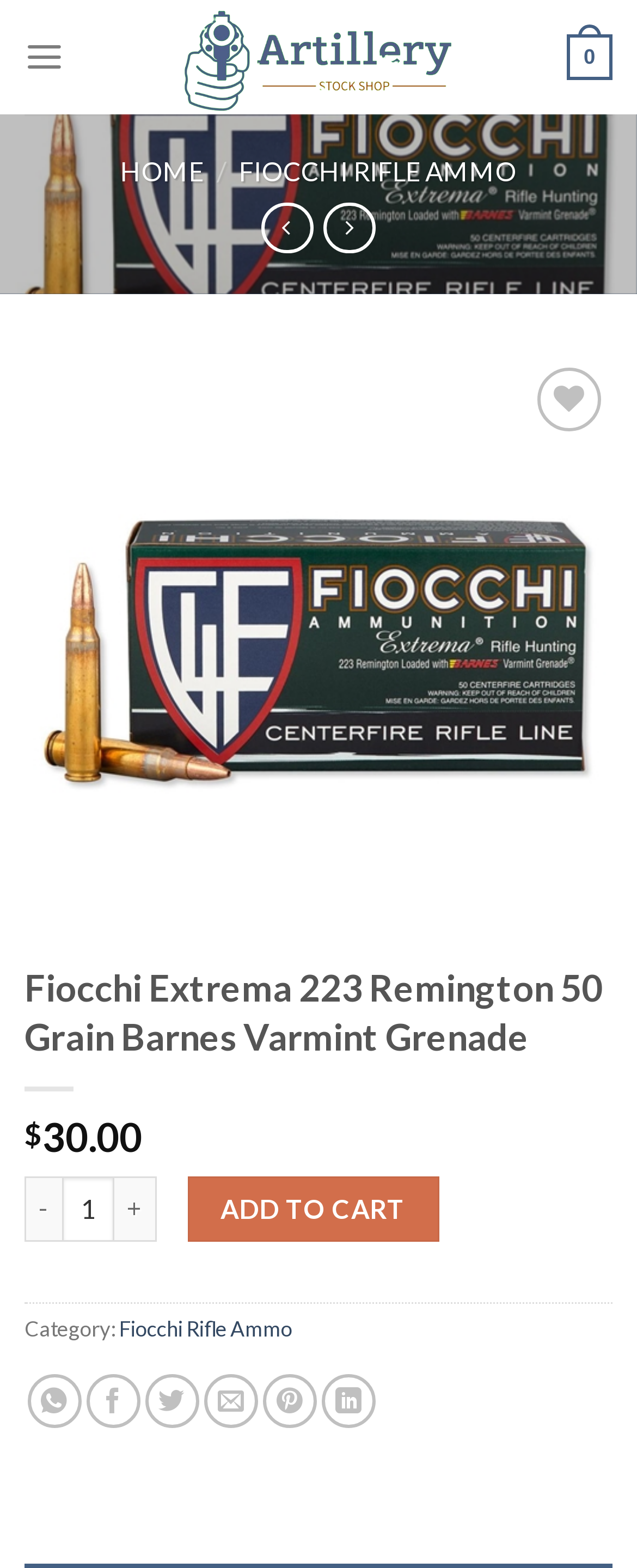Determine the bounding box coordinates of the clickable element necessary to fulfill the instruction: "Click on the '-' button". Provide the coordinates as four float numbers within the 0 to 1 range, i.e., [left, top, right, bottom].

[0.038, 0.75, 0.097, 0.792]